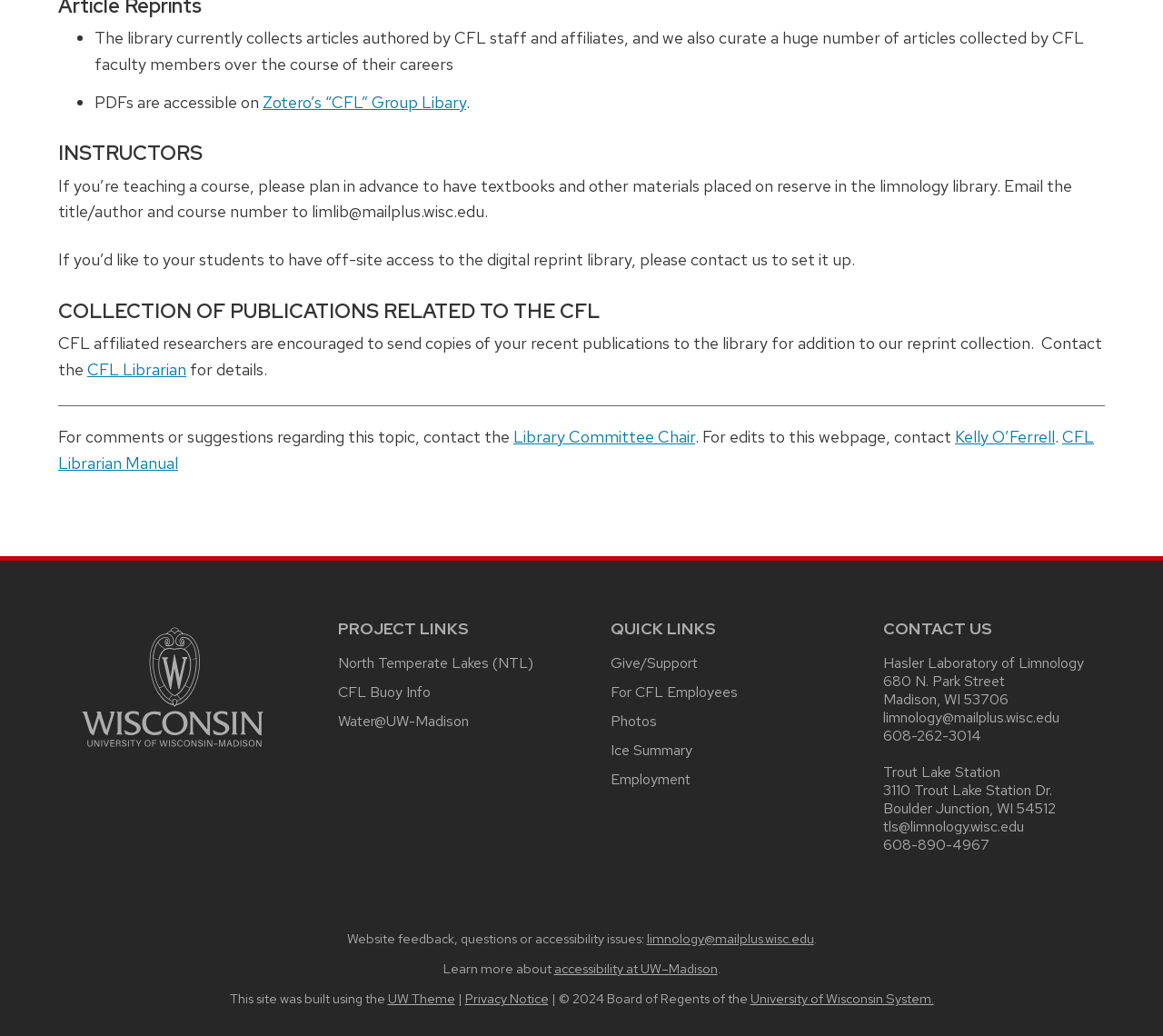What is the name of the library mentioned? Observe the screenshot and provide a one-word or short phrase answer.

CFL